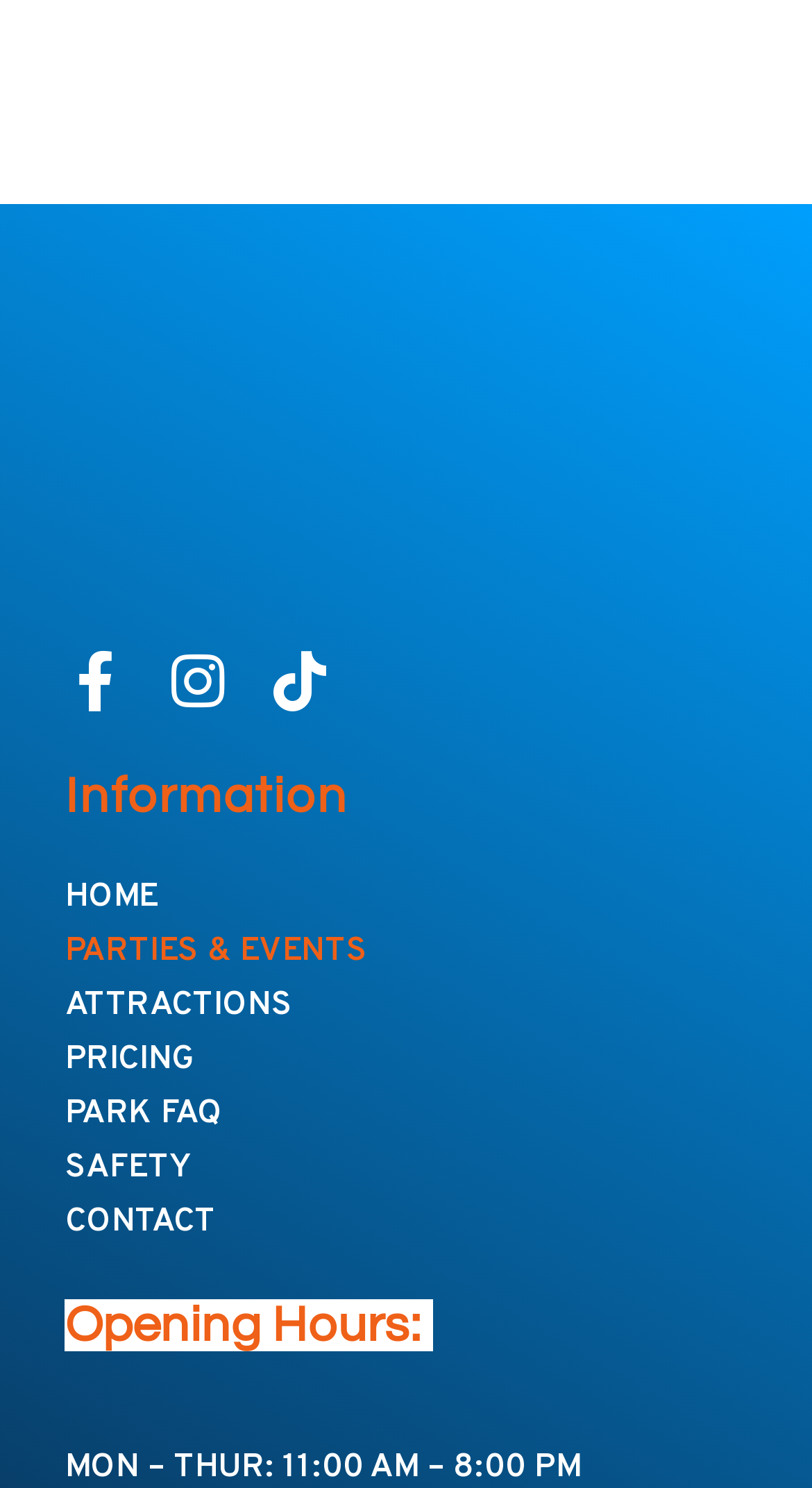Please provide the bounding box coordinates for the element that needs to be clicked to perform the following instruction: "view park attractions". The coordinates should be given as four float numbers between 0 and 1, i.e., [left, top, right, bottom].

[0.08, 0.662, 0.92, 0.692]